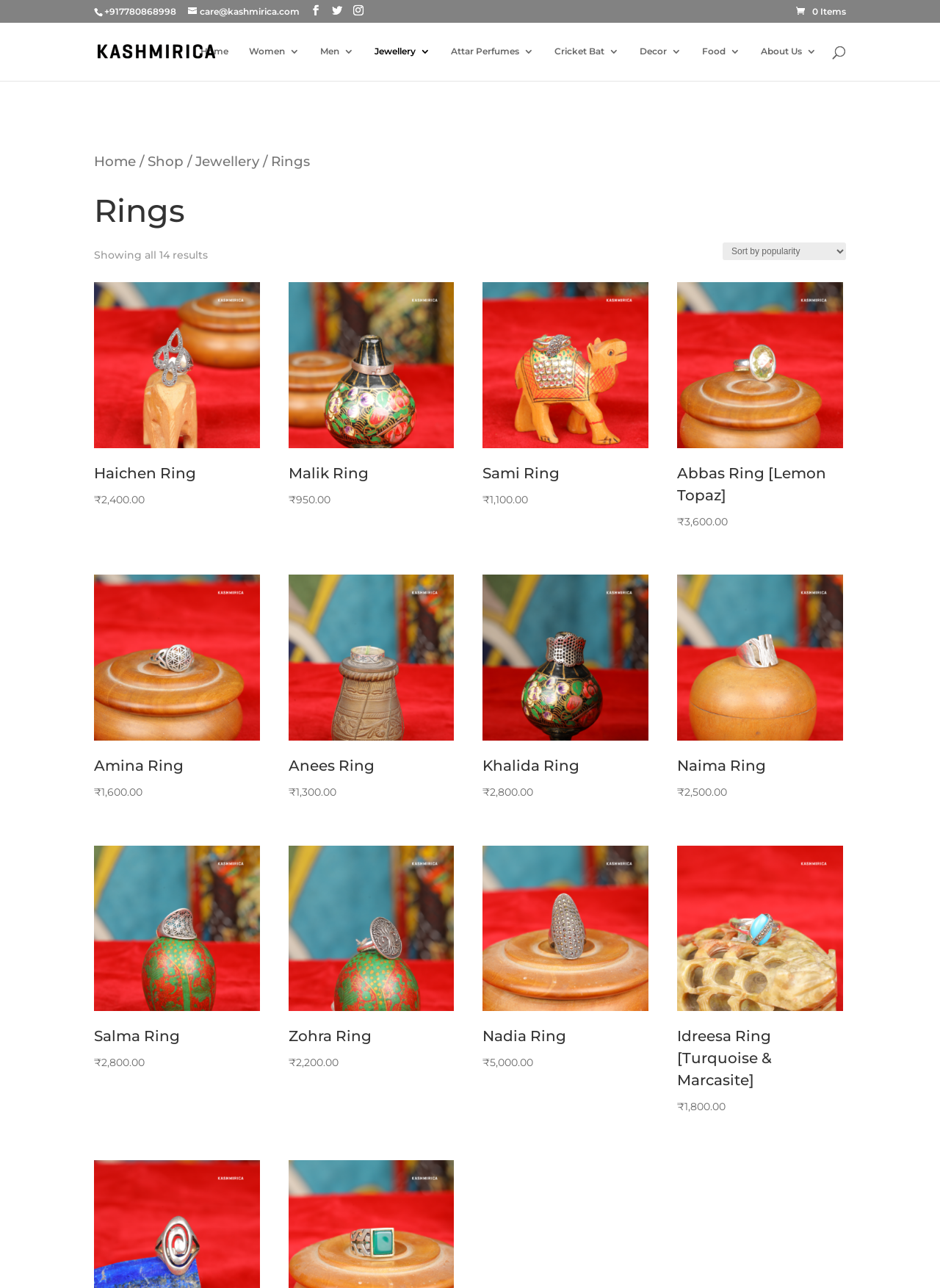How can you contact the website administrator?
Please look at the screenshot and answer using one word or phrase.

care@kashmirica.com